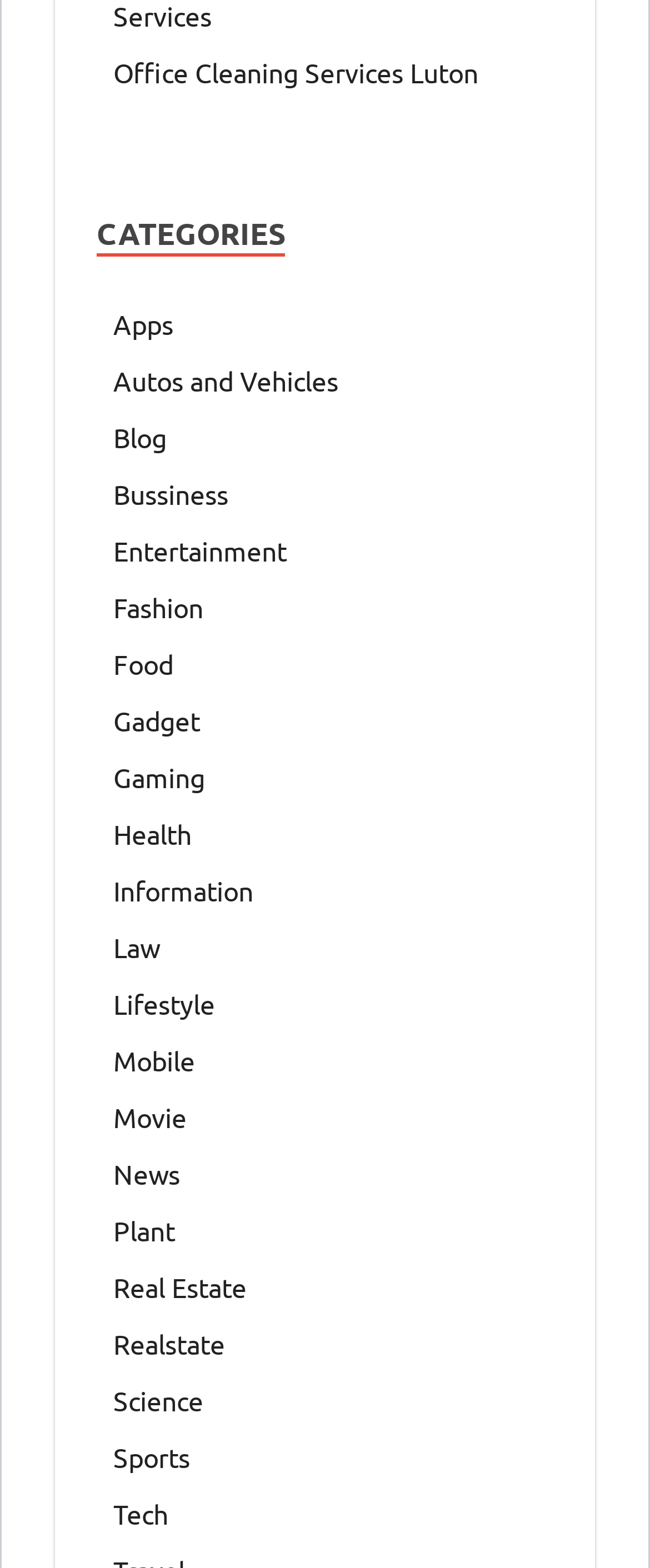Extract the bounding box coordinates for the UI element described as: "Autos and Vehicles".

[0.174, 0.234, 0.521, 0.253]